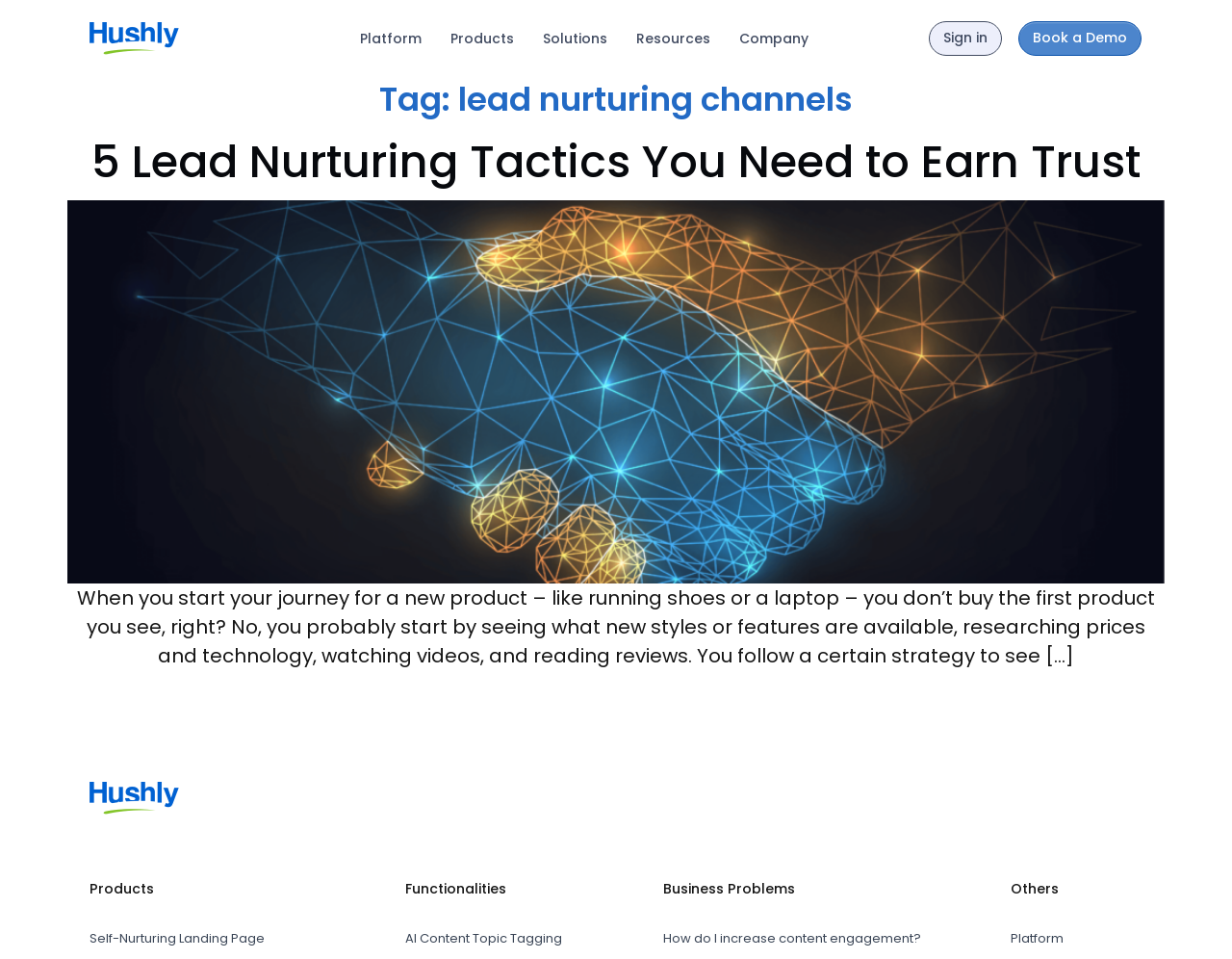Answer the following inquiry with a single word or phrase:
How many links are in the 'Resources' section?

1